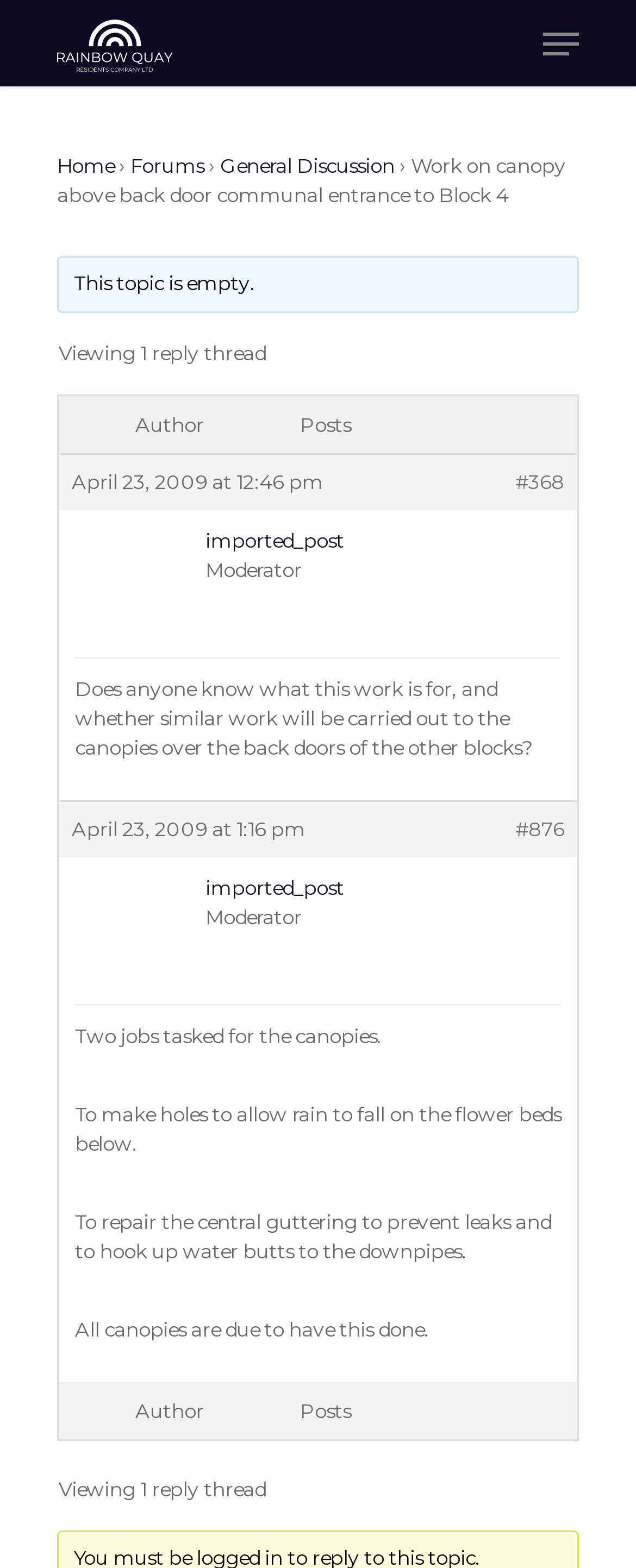Refer to the image and answer the question with as much detail as possible: What is the purpose of the work on the canopies?

According to the discussion, the work on the canopies is for two purposes: to make holes to allow rain to fall on the flower beds below, and to repair the central guttering to prevent leaks and to hook up water butts to the downpipes.